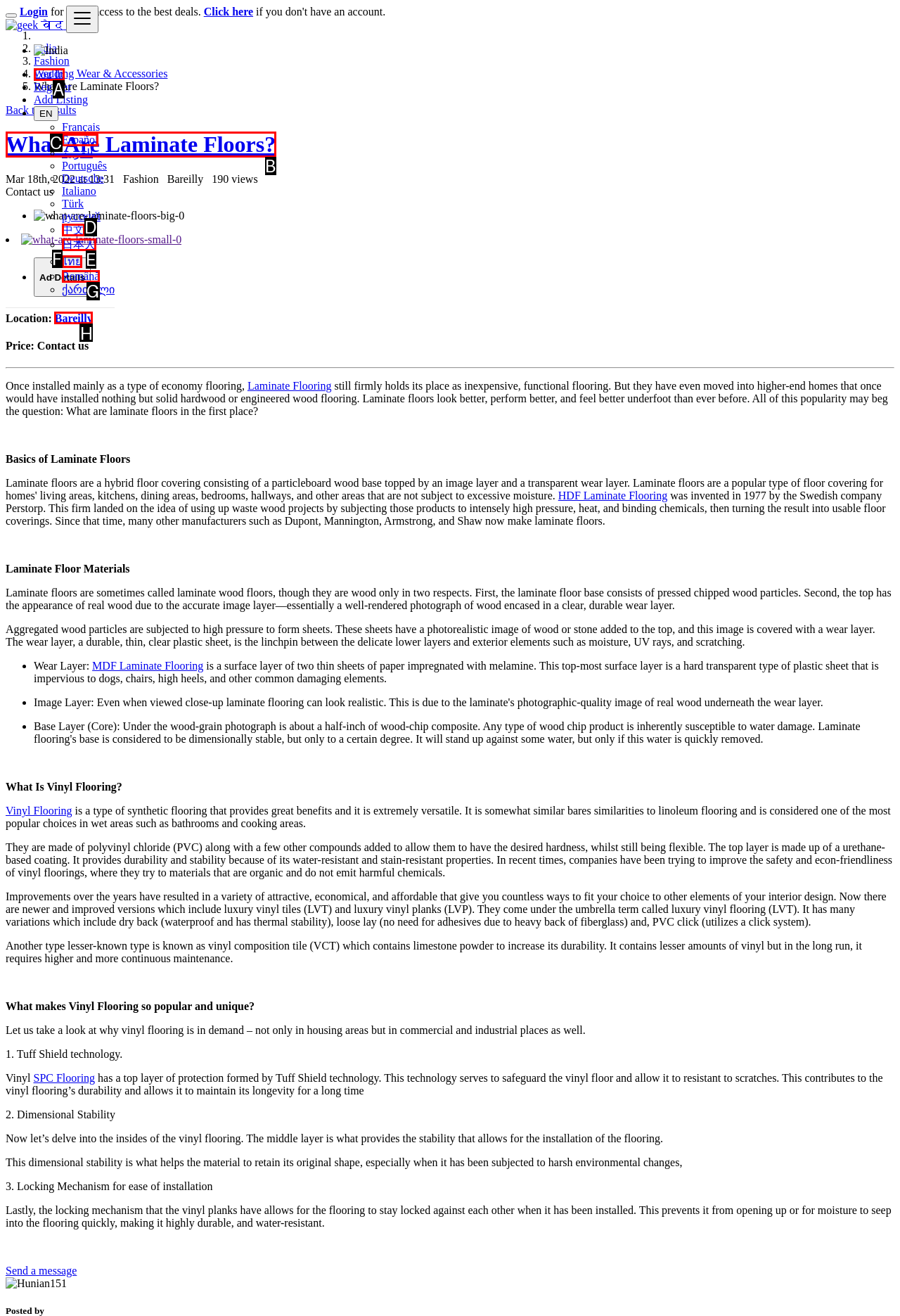Based on the given description: 日本人, determine which HTML element is the best match. Respond with the letter of the chosen option.

E